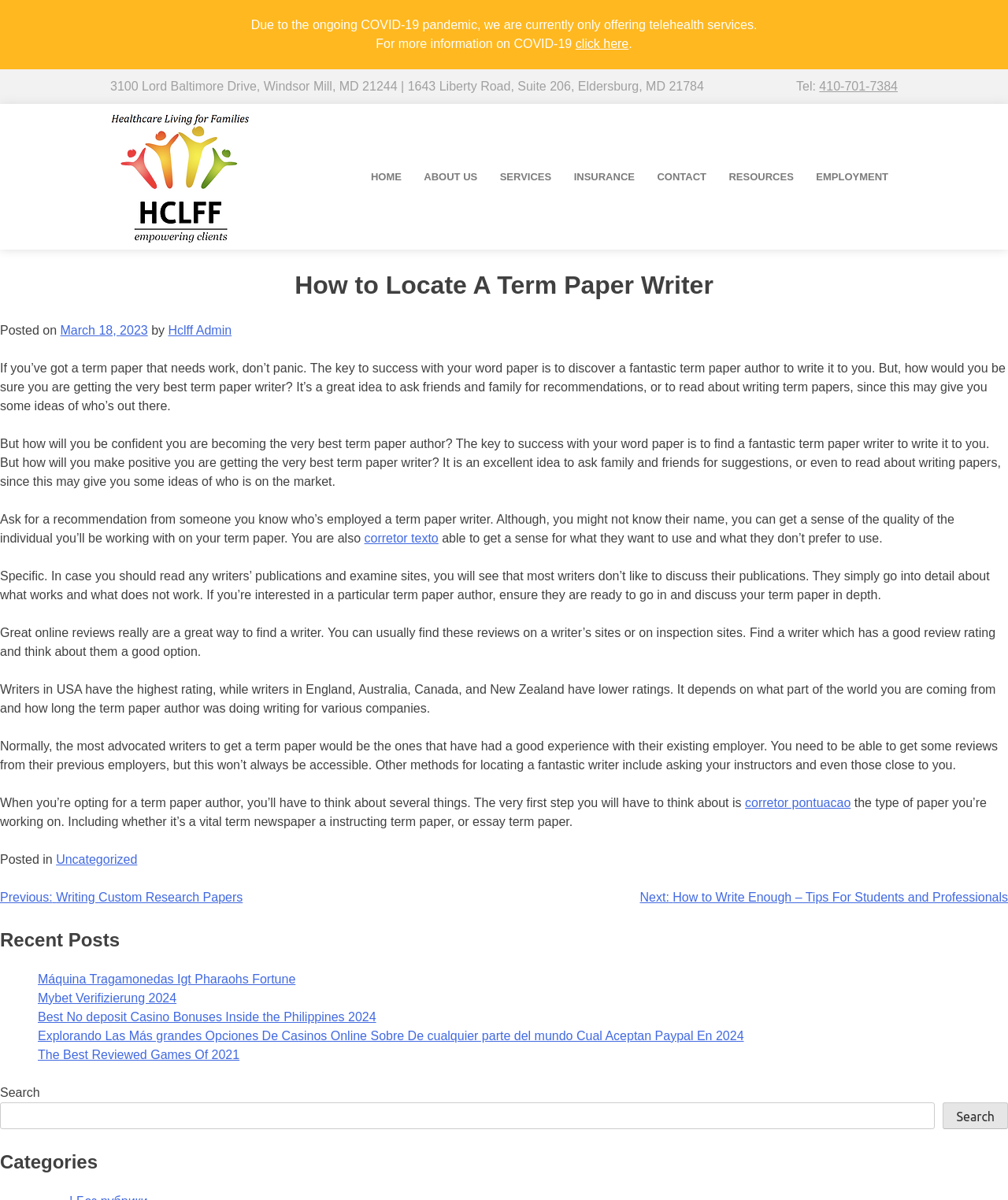Identify the bounding box coordinates for the region of the element that should be clicked to carry out the instruction: "Search for a term". The bounding box coordinates should be four float numbers between 0 and 1, i.e., [left, top, right, bottom].

[0.0, 0.918, 0.928, 0.941]